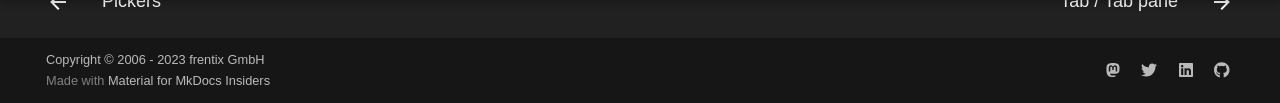Locate and provide the bounding box coordinates for the HTML element that matches this description: "title="github.com"".

[0.942, 0.525, 0.967, 0.835]